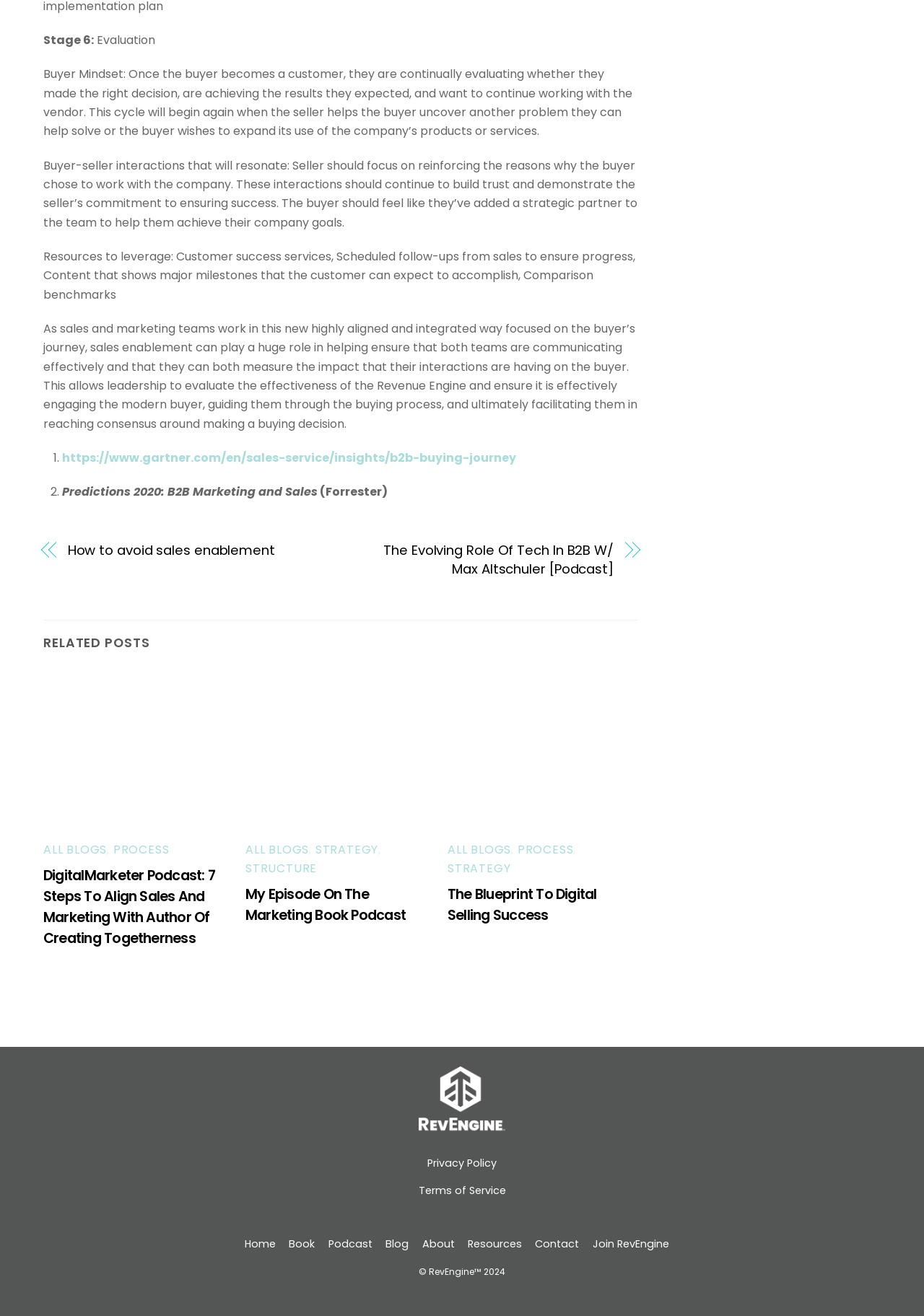Use a single word or phrase to answer the question: How many related posts are listed?

3